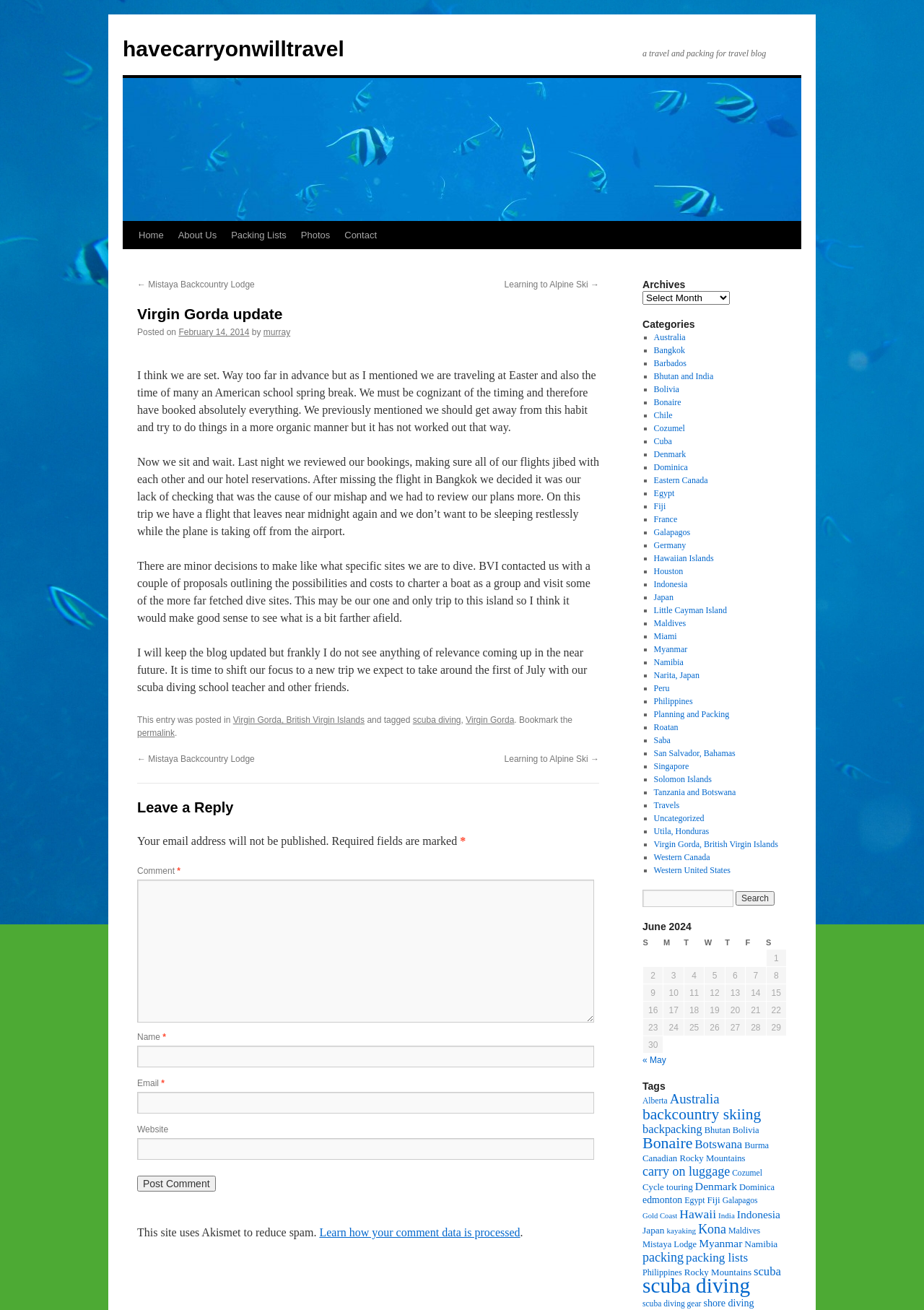Determine the bounding box coordinates of the section I need to click to execute the following instruction: "Enter a comment". Provide the coordinates as four float numbers between 0 and 1, i.e., [left, top, right, bottom].

[0.148, 0.672, 0.643, 0.781]